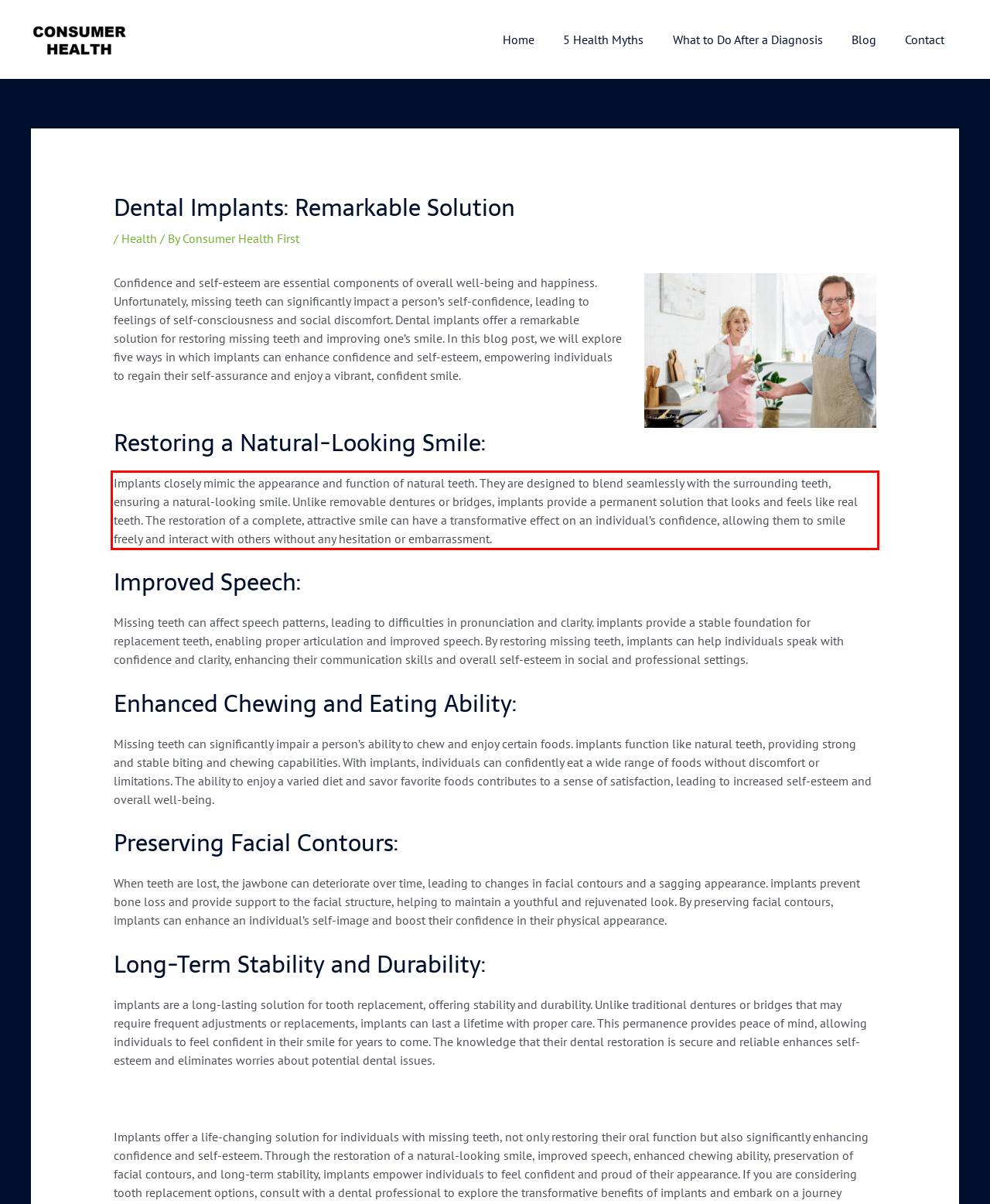Using the provided webpage screenshot, recognize the text content in the area marked by the red bounding box.

Implants closely mimic the appearance and function of natural teeth. They are designed to blend seamlessly with the surrounding teeth, ensuring a natural-looking smile. Unlike removable dentures or bridges, implants provide a permanent solution that looks and feels like real teeth. The restoration of a complete, attractive smile can have a transformative effect on an individual’s confidence, allowing them to smile freely and interact with others without any hesitation or embarrassment.